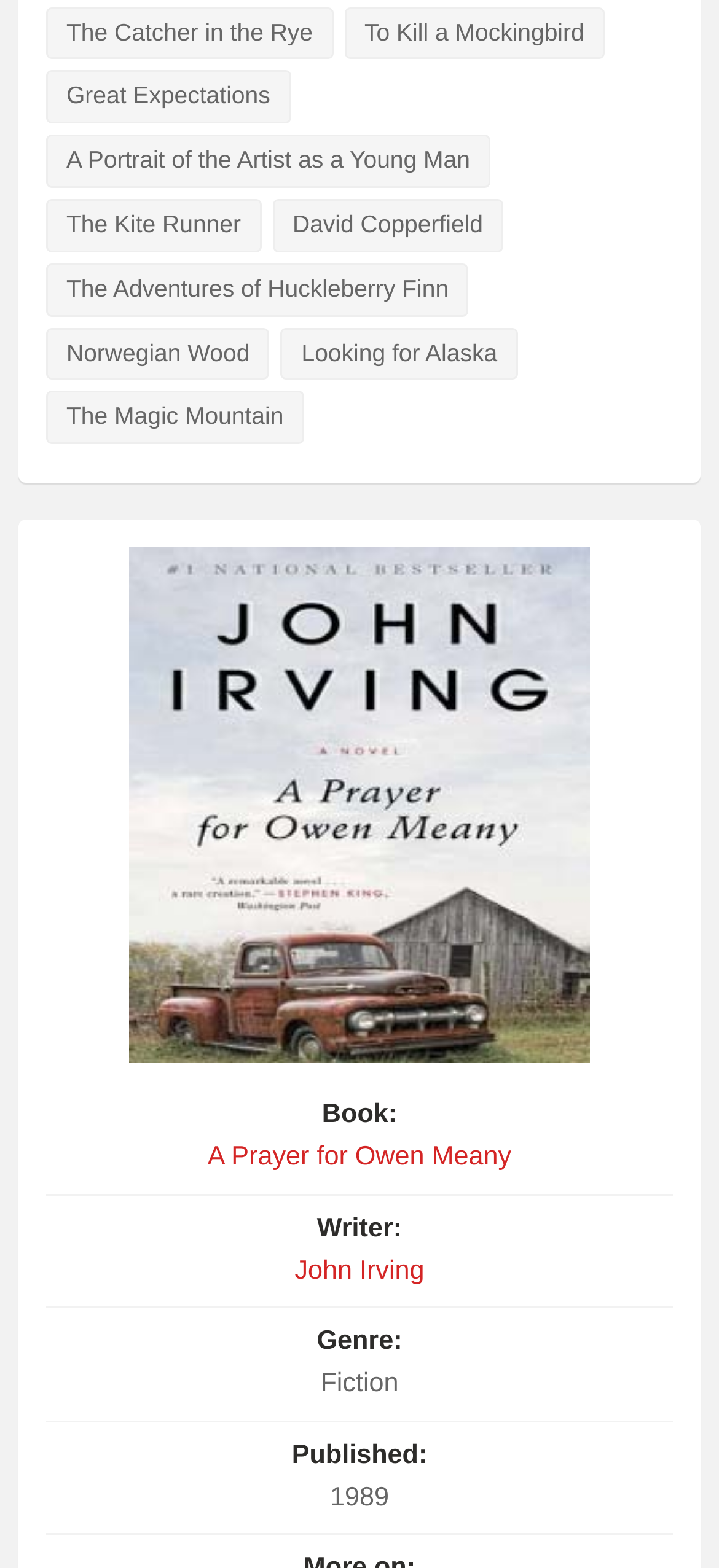How many books are listed on the webpage?
Look at the image and provide a detailed response to the question.

There are 10 books listed on the webpage because there are 10 link elements with OCR text that appear to be book titles, such as 'The Catcher in the Rye', 'To Kill a Mockingbird', and so on.